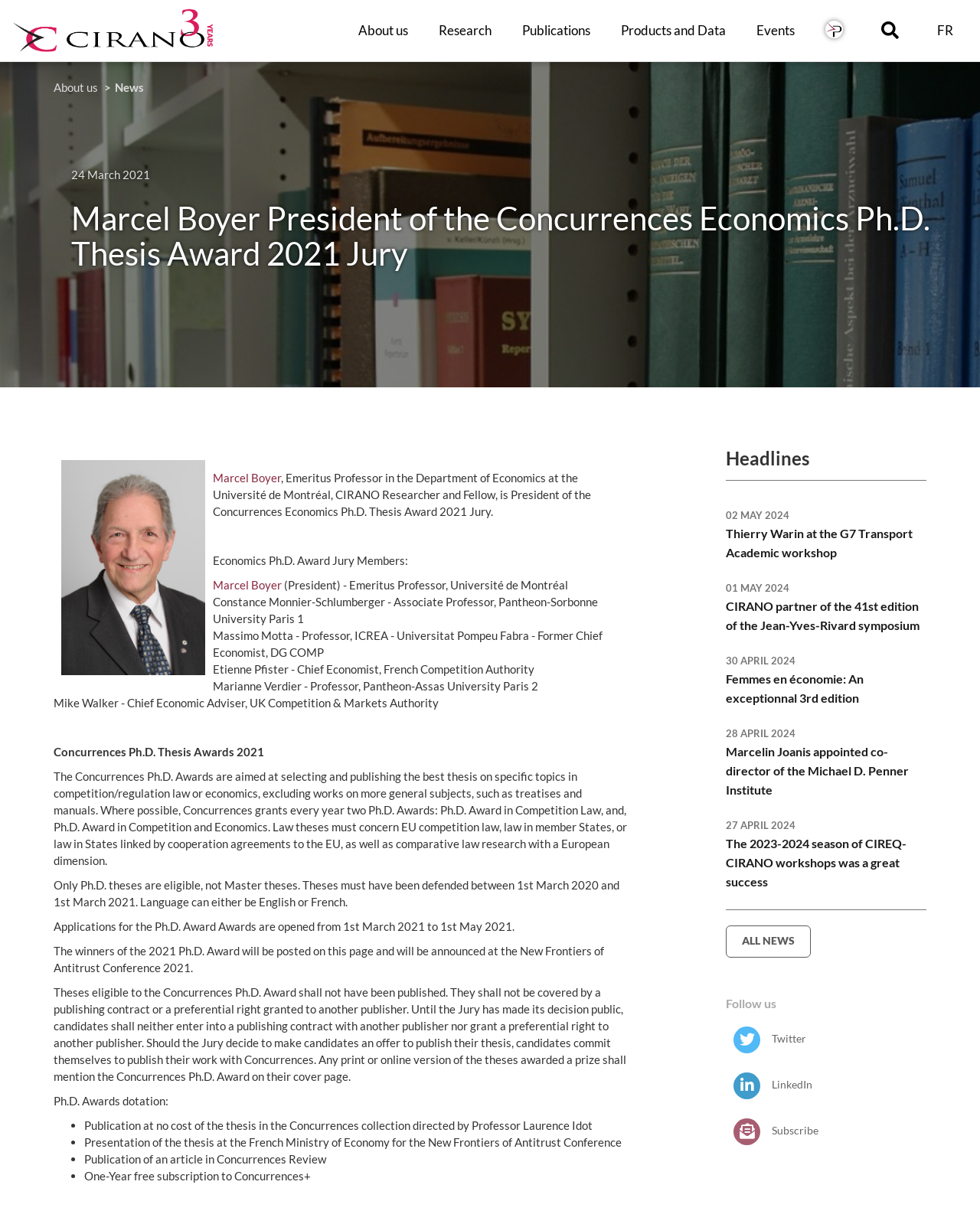Respond to the question below with a concise word or phrase:
What is the name of the conference where the winners of the 2021 Ph.D. Award will be announced?

New Frontiers of Antitrust Conference 2021